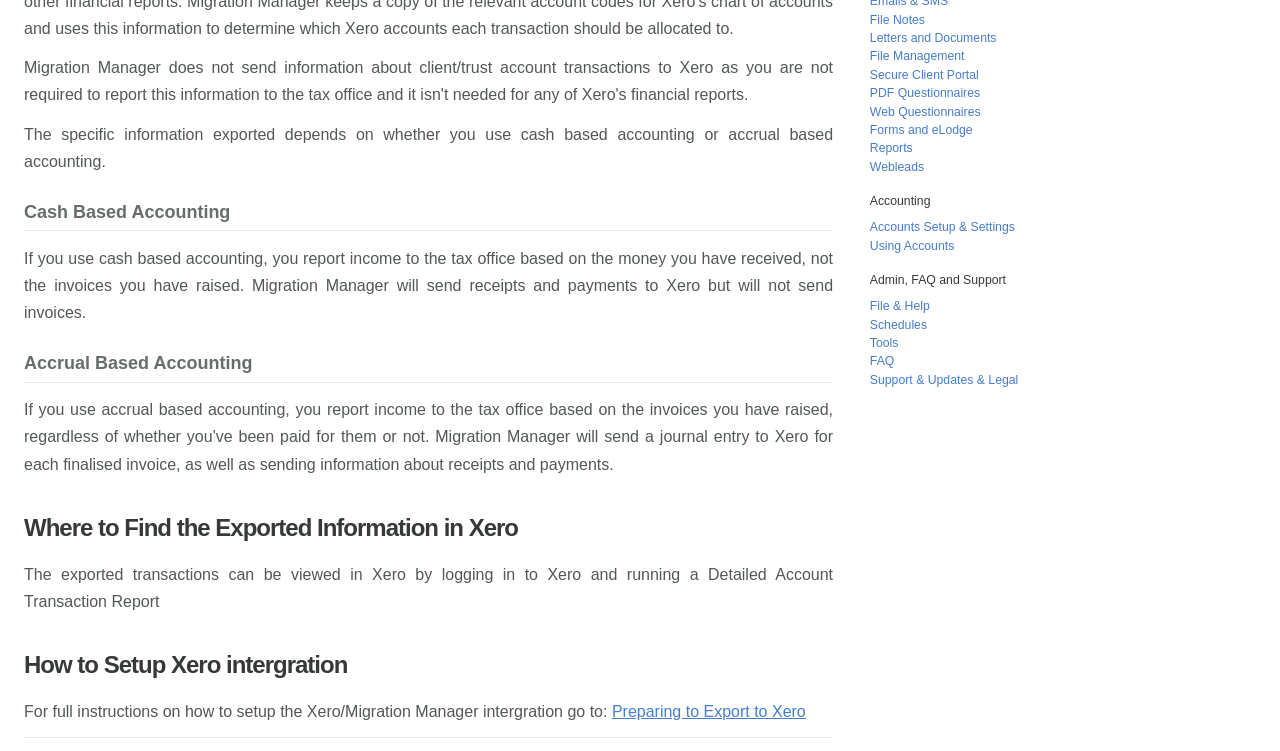Please specify the bounding box coordinates of the element that should be clicked to execute the given instruction: 'Access the secure client portal'. Ensure the coordinates are four float numbers between 0 and 1, expressed as [left, top, right, bottom].

[0.68, 0.09, 0.765, 0.109]